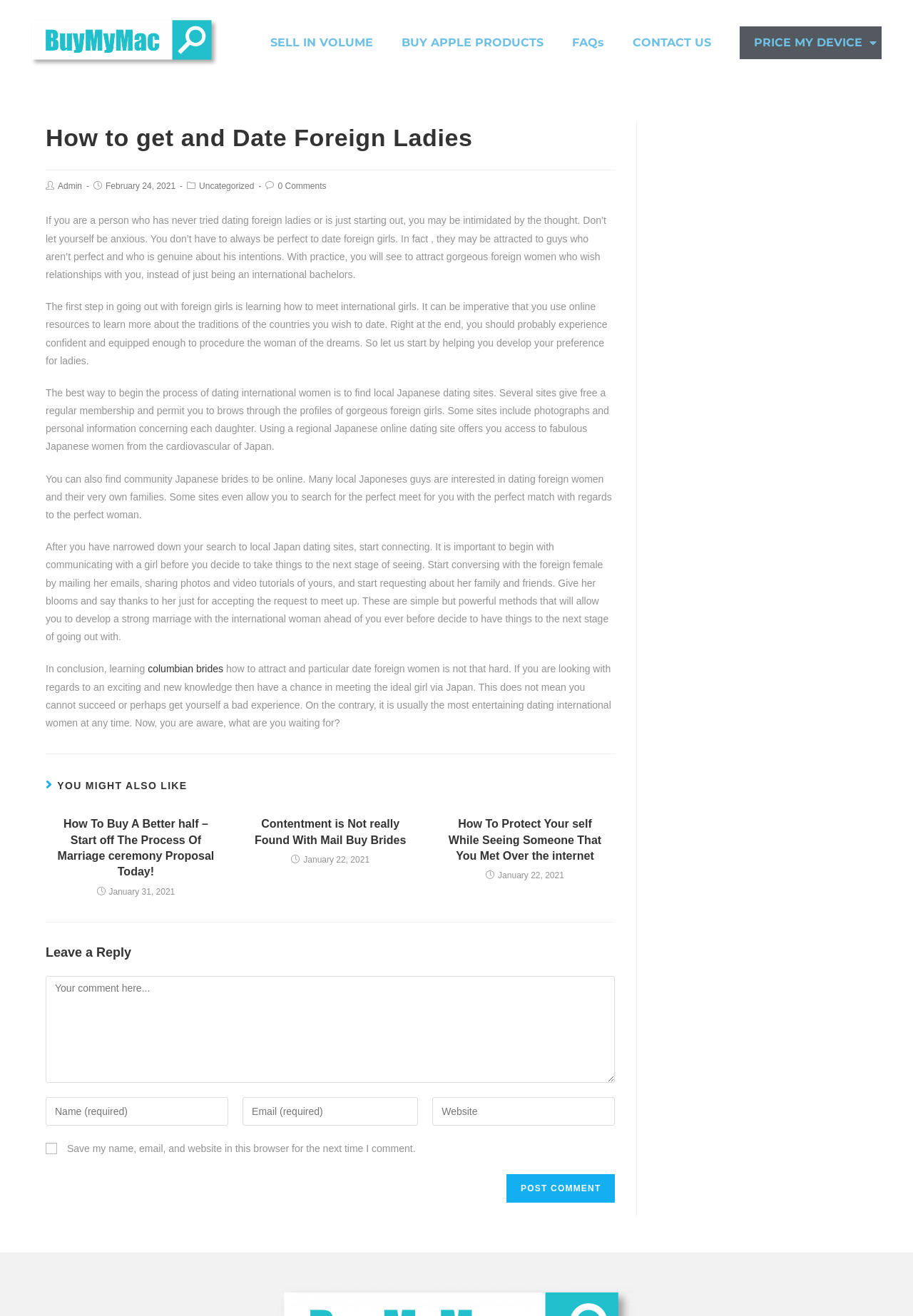Pinpoint the bounding box coordinates of the clickable element to carry out the following instruction: "Click on the 'FAQs' link."

[0.611, 0.015, 0.677, 0.05]